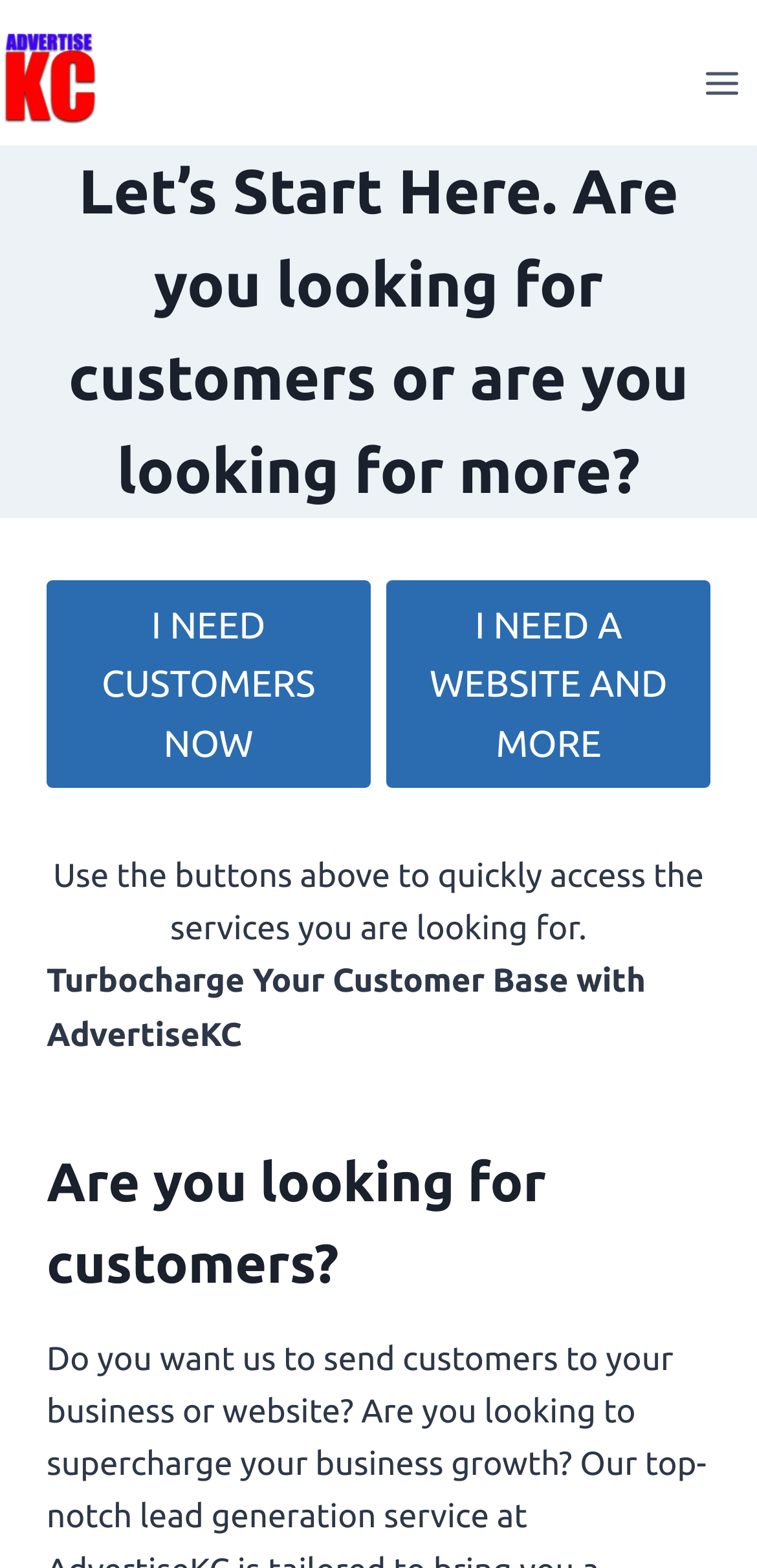What is the text on the top-left image?
Based on the visual content, answer with a single word or a brief phrase.

AdvertiseKC